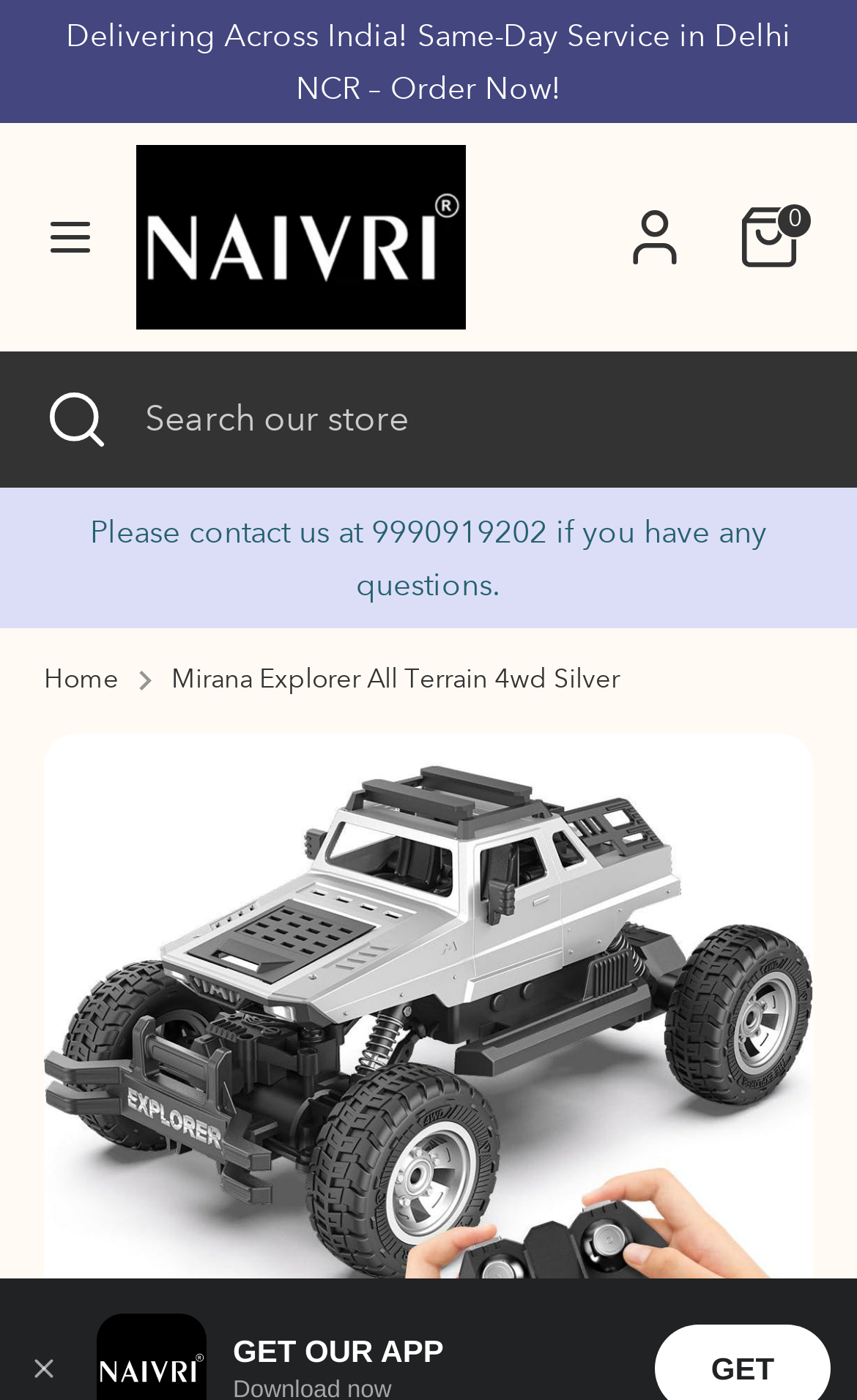Find the bounding box coordinates for the area that should be clicked to accomplish the instruction: "Contact us".

[0.051, 0.639, 0.795, 0.724]